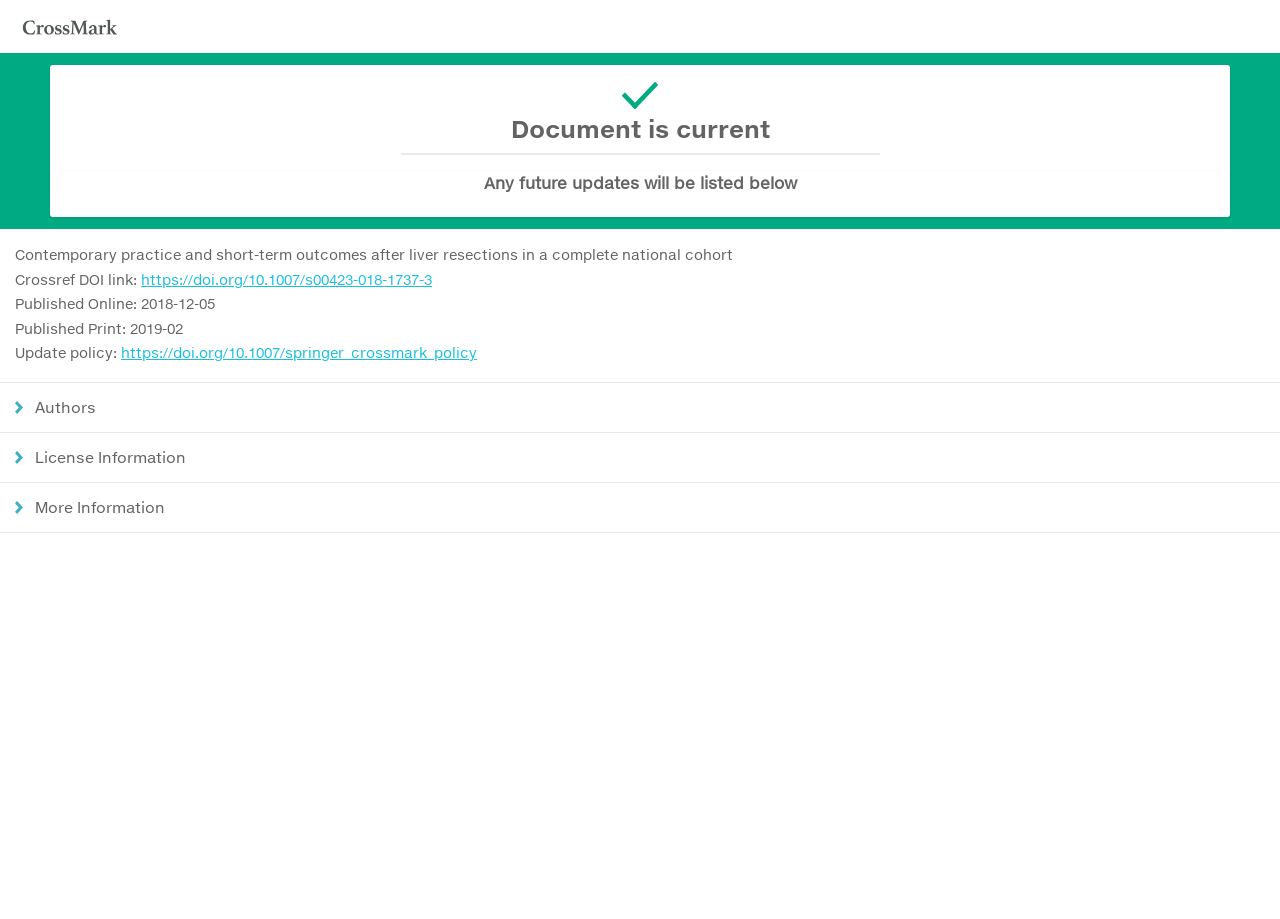Create an elaborate caption that covers all aspects of the webpage.

The webpage is about a document titled "Contemporary practice and short-term outcomes after liver resections in a complete national cohort". At the top left corner, there is a small image. Below the image, there is a header section that spans the entire width of the page, containing two headings. The first heading reads "Document is current" and the second heading reads "Any future updates will be listed below".

Below the header section, there is a section that displays information about the document. This section contains several lines of text, including the document title, a Crossref DOI link, the publication dates (online and print), and an update policy link.

Underneath the document information section, there are three buttons aligned horizontally across the page. The first button is labeled "Authors", the second button is labeled "License Information", and the third button is labeled "More Information". These buttons are not expanded by default, but they can be expanded to reveal more information when clicked.